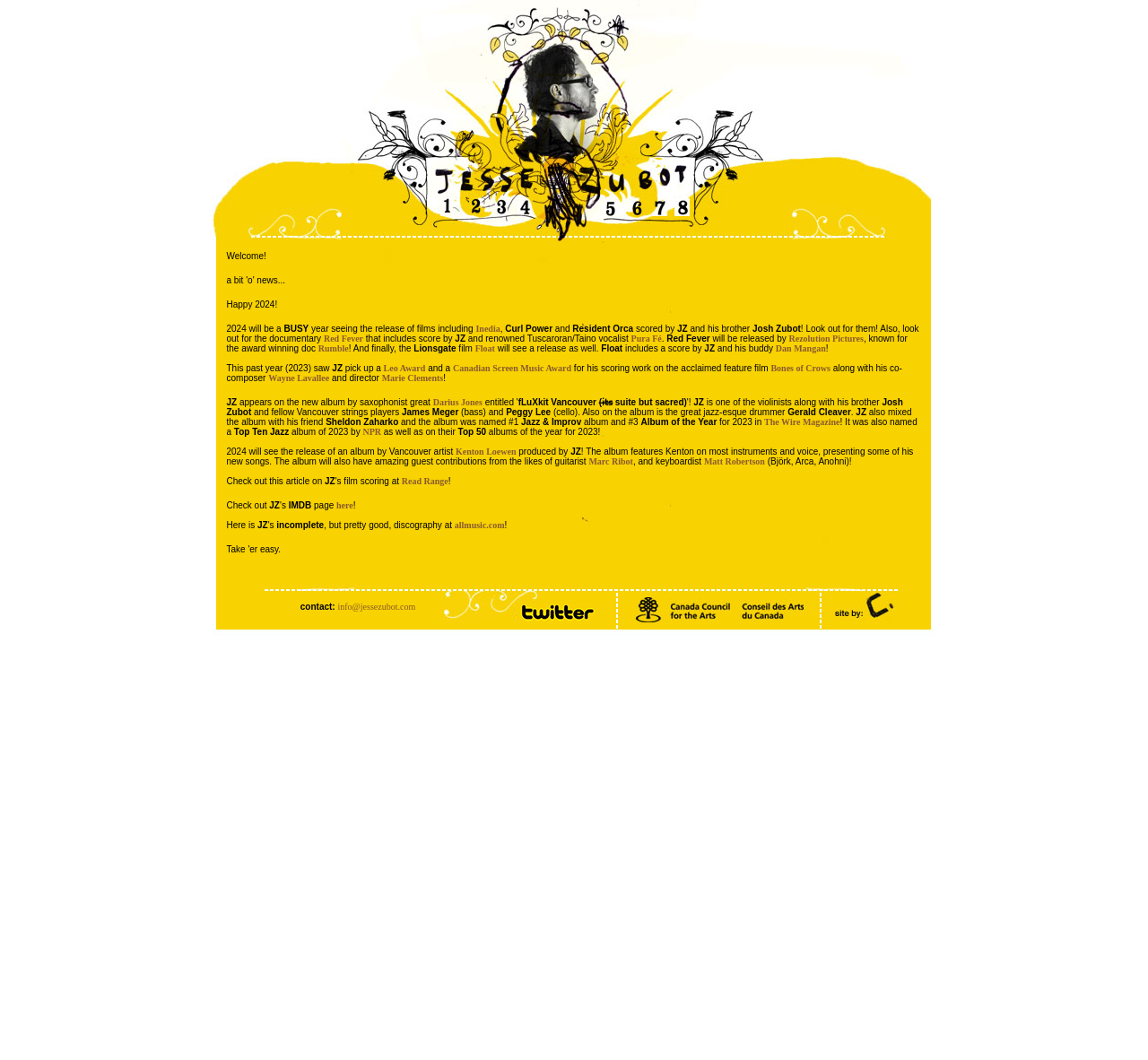Identify the bounding box coordinates of the clickable region to carry out the given instruction: "click the link to Inedia".

[0.414, 0.305, 0.436, 0.315]